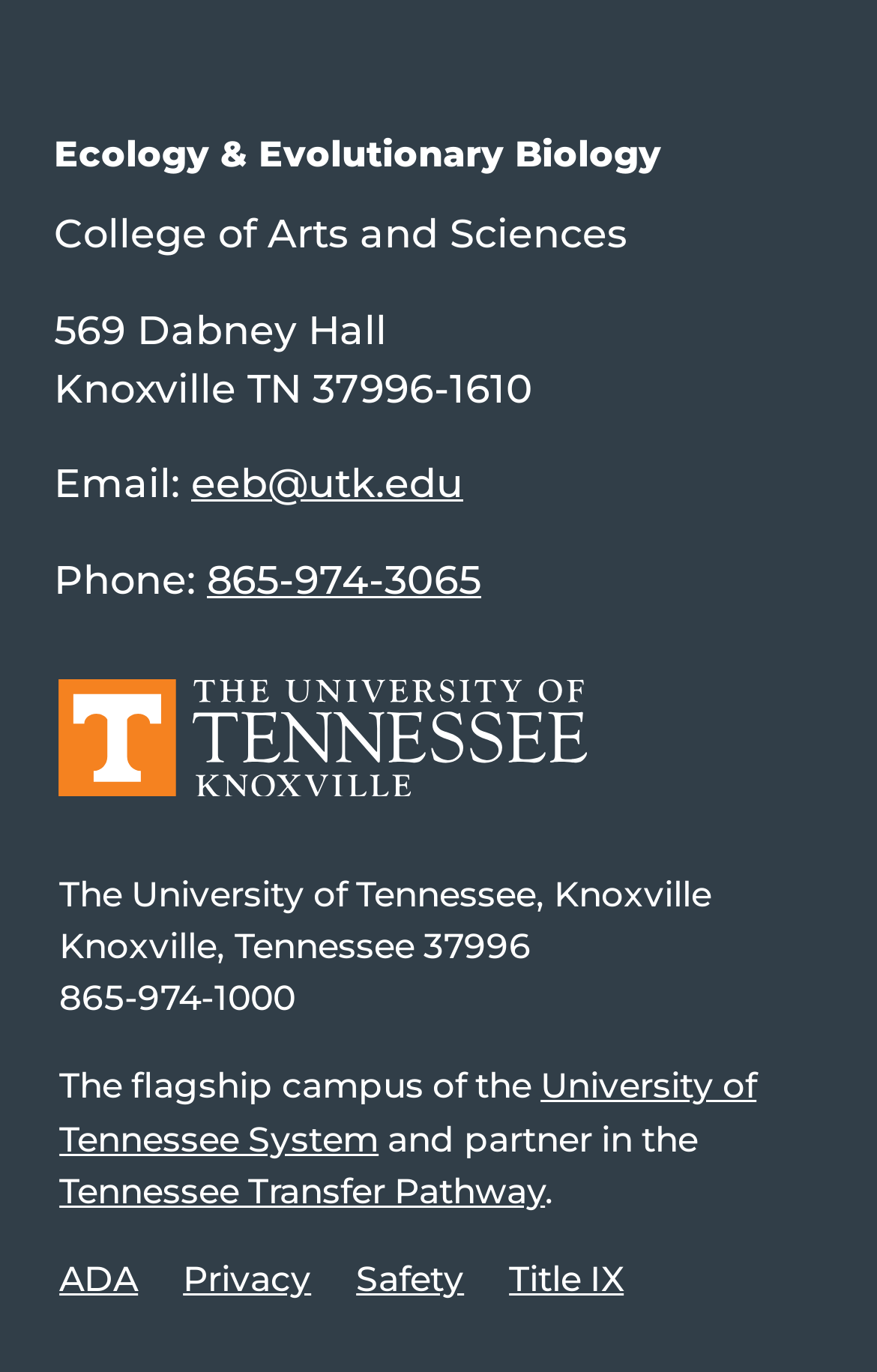Please give a succinct answer to the question in one word or phrase:
How many links are there at the bottom of the page?

7